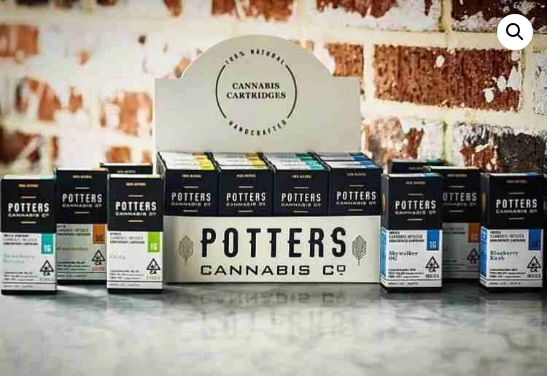What is showcased by the various cartridge boxes?
Please use the image to provide a one-word or short phrase answer.

Diverse selection